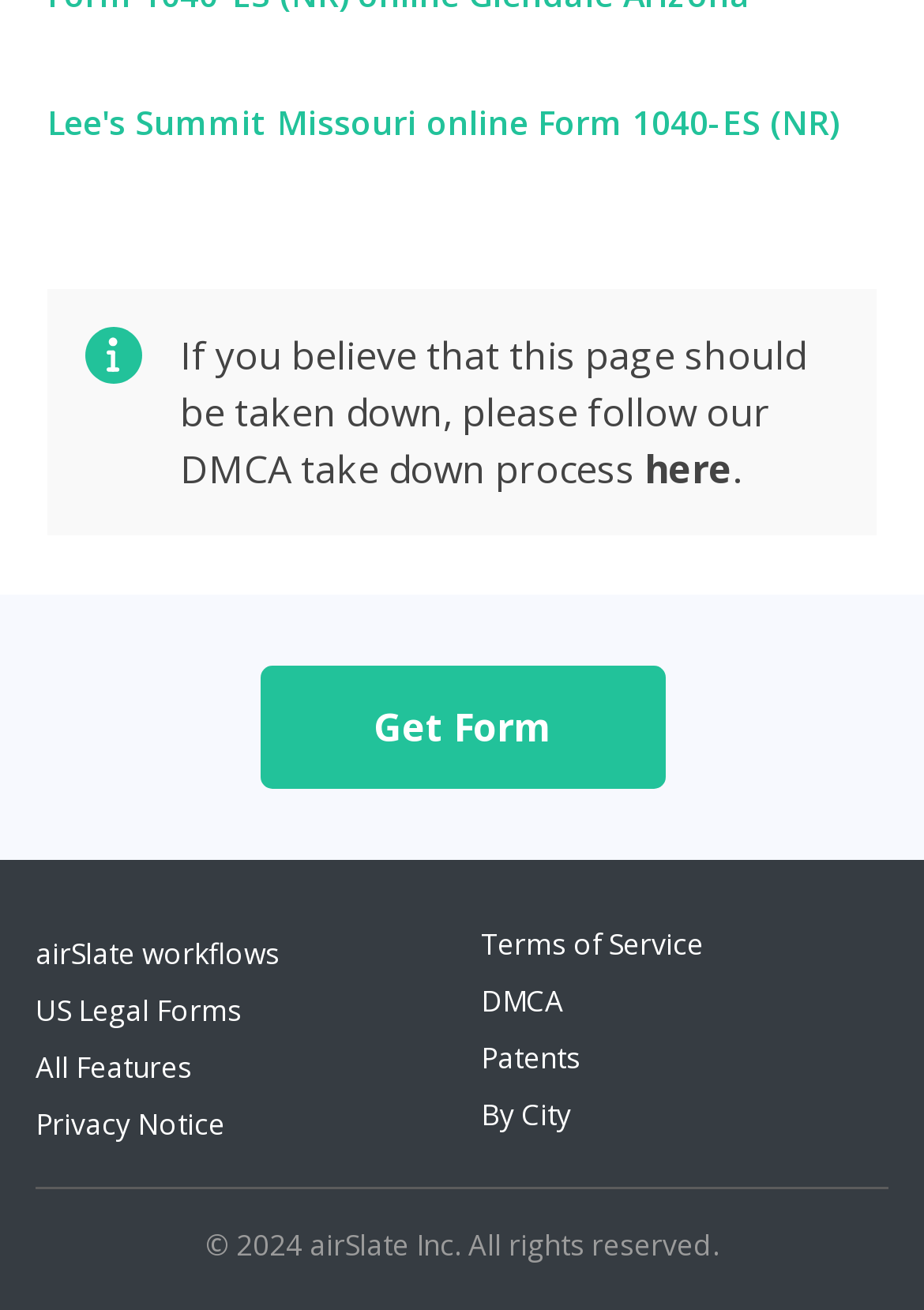Please find the bounding box coordinates for the clickable element needed to perform this instruction: "Get the form".

[0.281, 0.535, 0.719, 0.575]